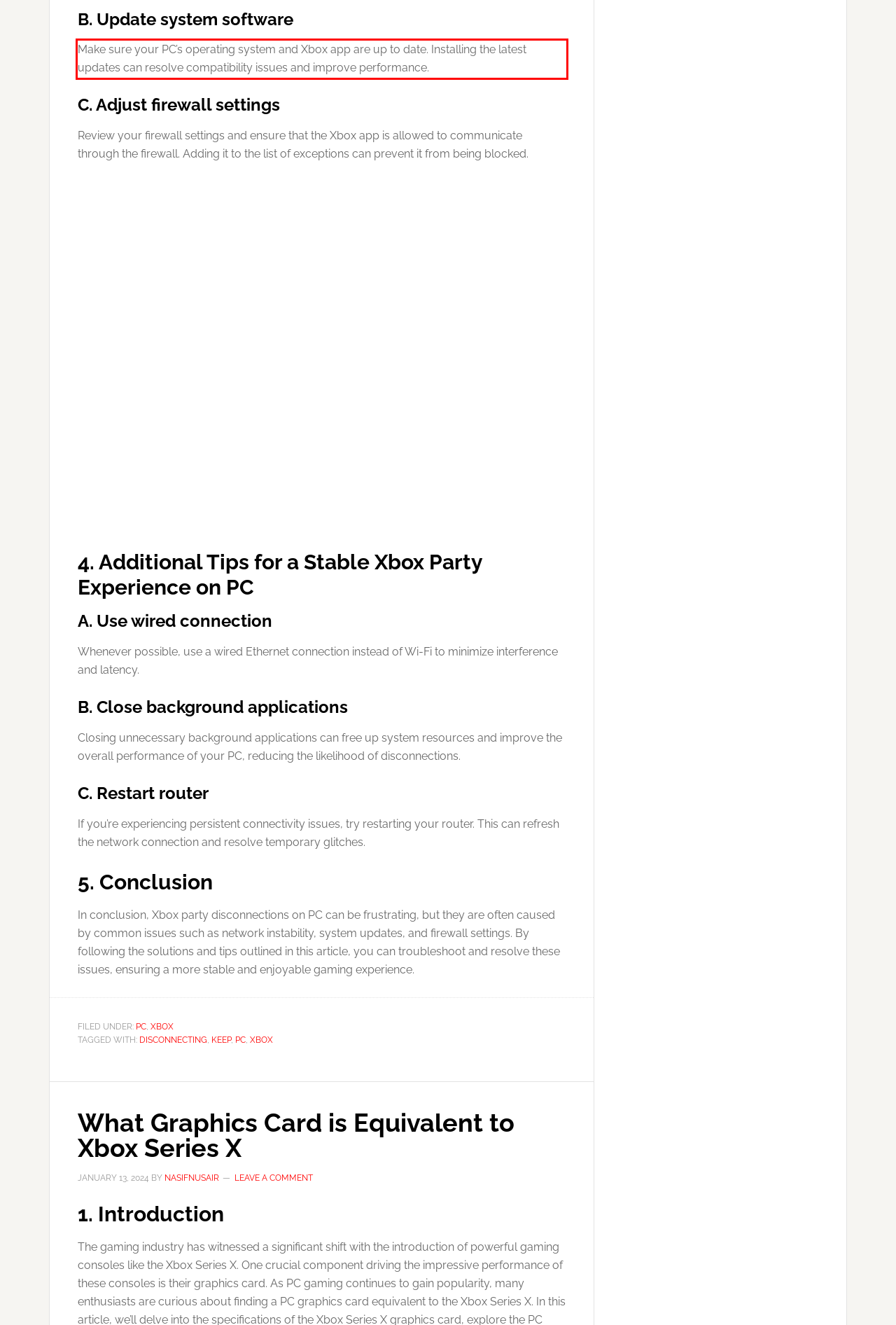Identify the text within the red bounding box on the webpage screenshot and generate the extracted text content.

Make sure your PC’s operating system and Xbox app are up to date. Installing the latest updates can resolve compatibility issues and improve performance.